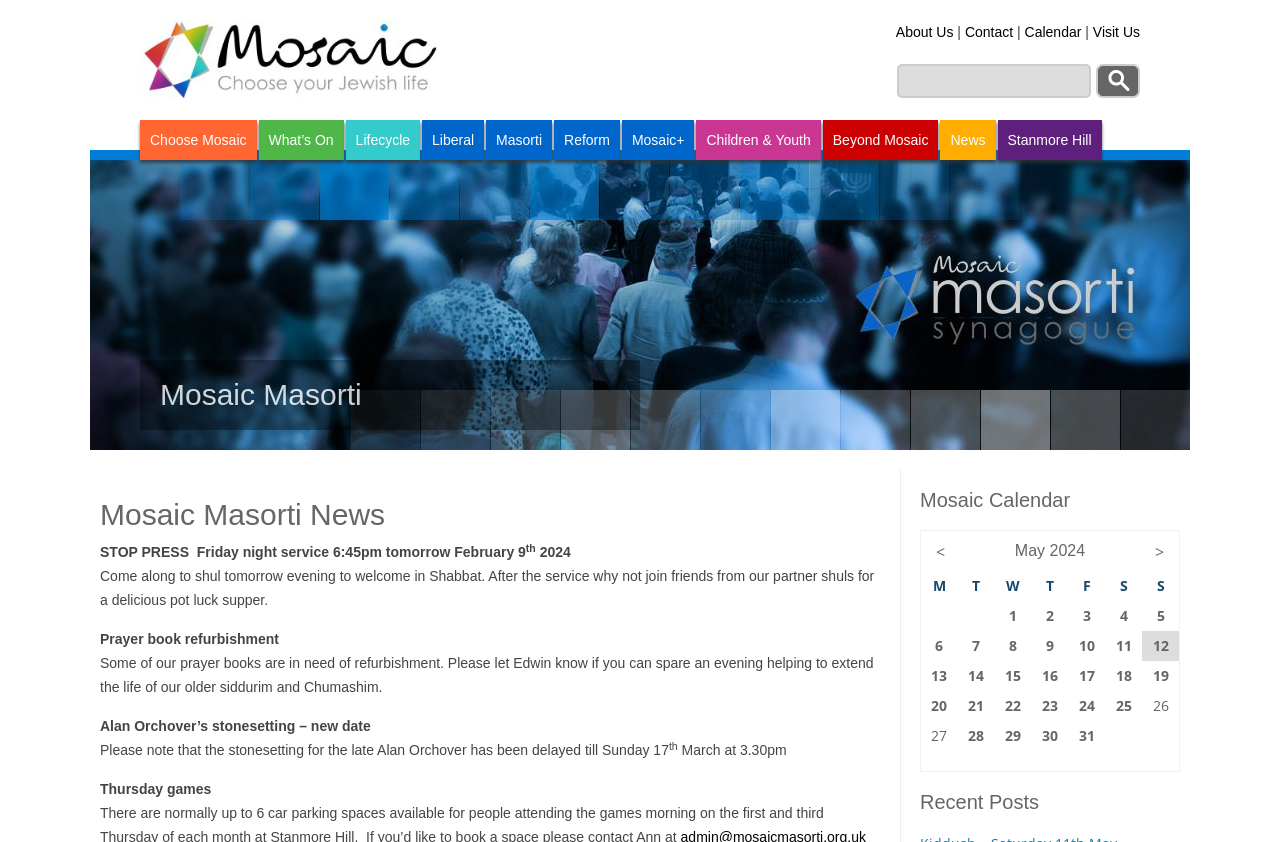Identify the bounding box coordinates of the part that should be clicked to carry out this instruction: "Go to the News page".

[0.735, 0.143, 0.778, 0.19]